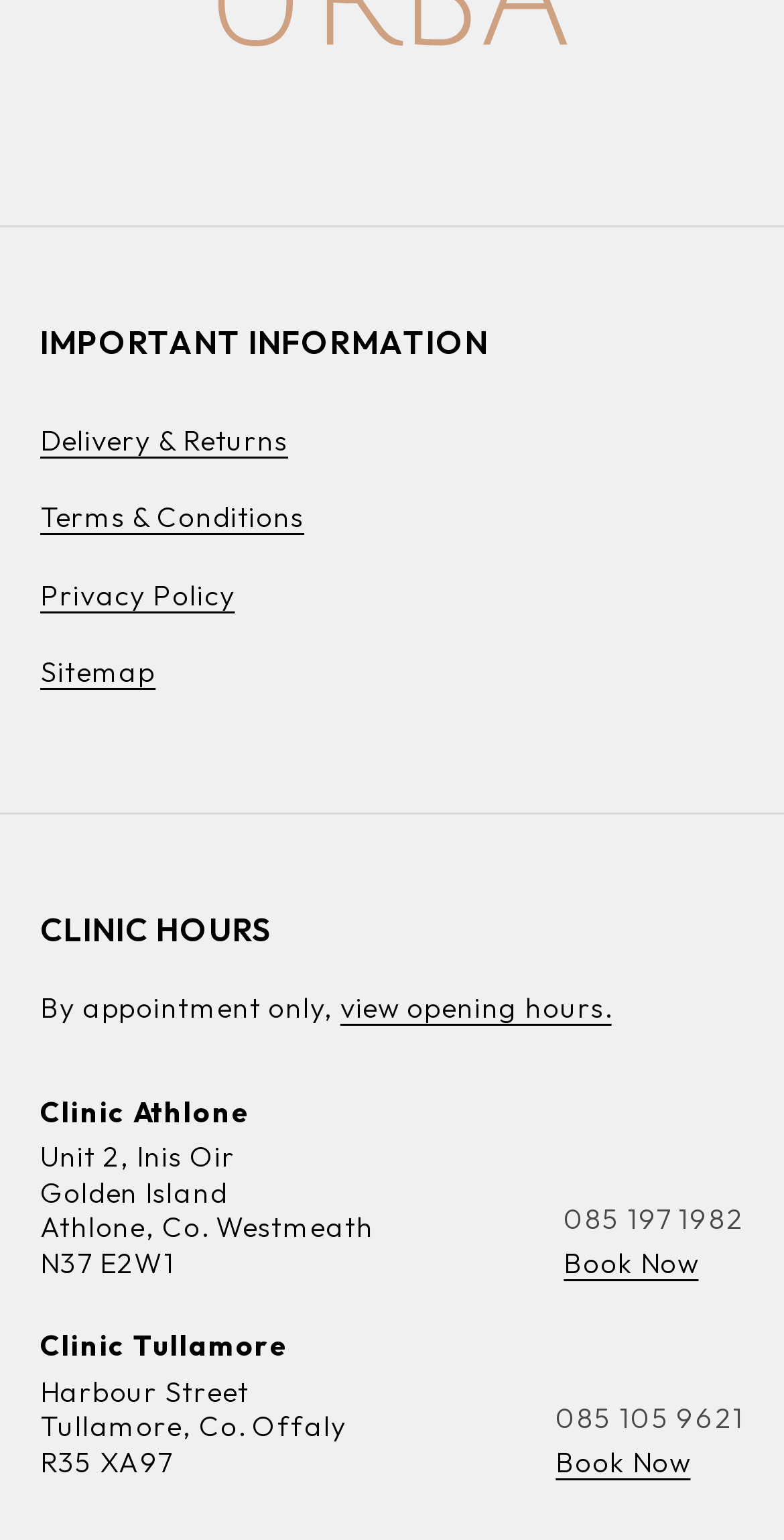Answer the question below using just one word or a short phrase: 
What can you do on this webpage?

Book an appointment